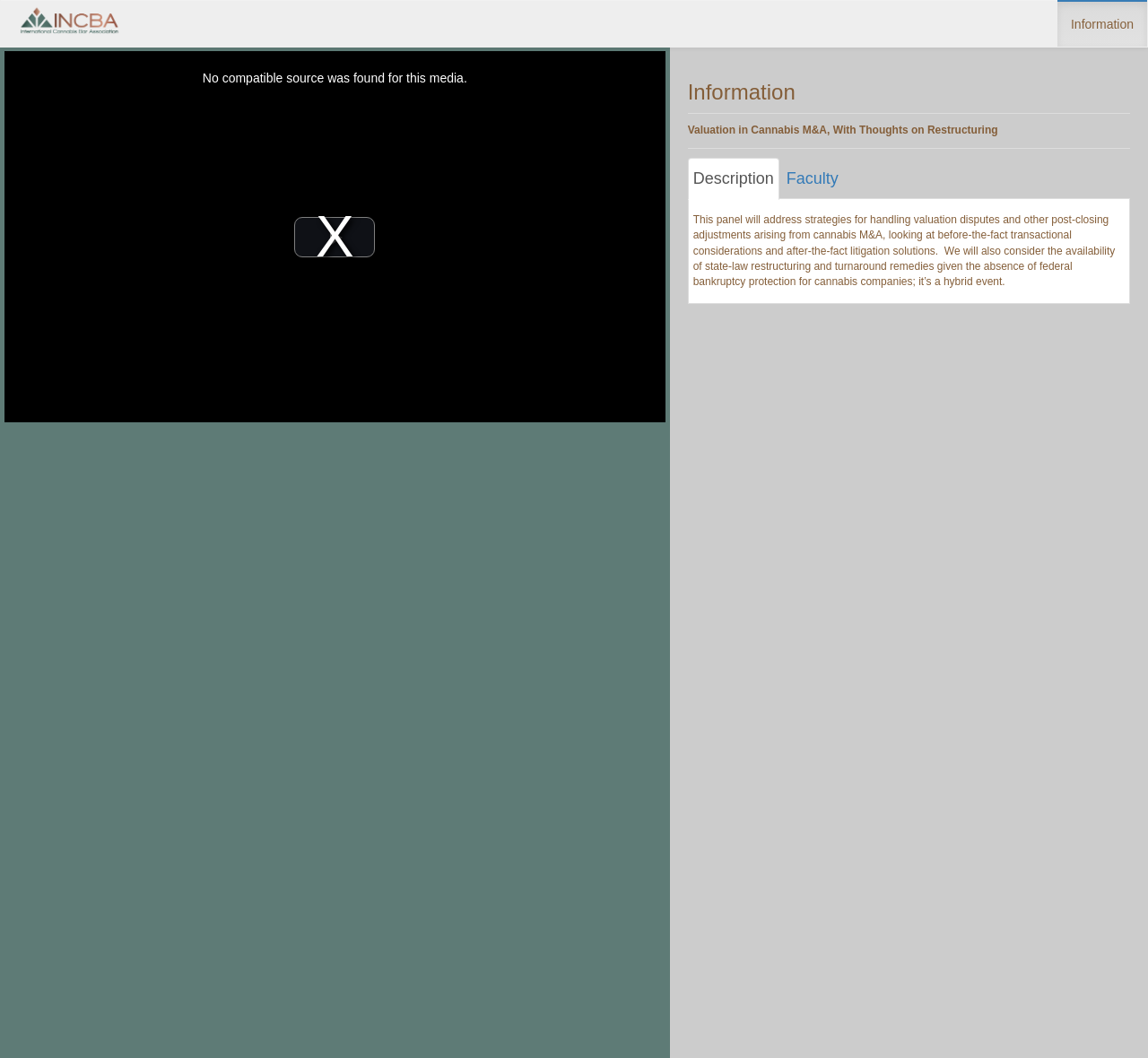Detail the features and information presented on the webpage.

The webpage is about information on cannabis M&A, specifically valuation and restructuring. At the top left, there is a video player with a play button in the middle. The video player is surrounded by a modal window with a brief description. Below the video player, there is a heading "Information" followed by a horizontal separator. 

To the right of the video player, there is a section with a heading "Valuation in Cannabis M&A, With Thoughts on Restructuring". Below this heading, there is another horizontal separator. Underneath, there are two tabs, "Description" and "Faculty", which are not currently selected. 

The "Description" tab is located to the left of the "Faculty" tab. When selected, it will display a tab panel with a detailed description of the event, which discusses strategies for handling valuation disputes and post-closing adjustments in cannabis M&A, as well as state-law restructuring and turnaround remedies. The description is a block of text that spans almost the entire width of the page.